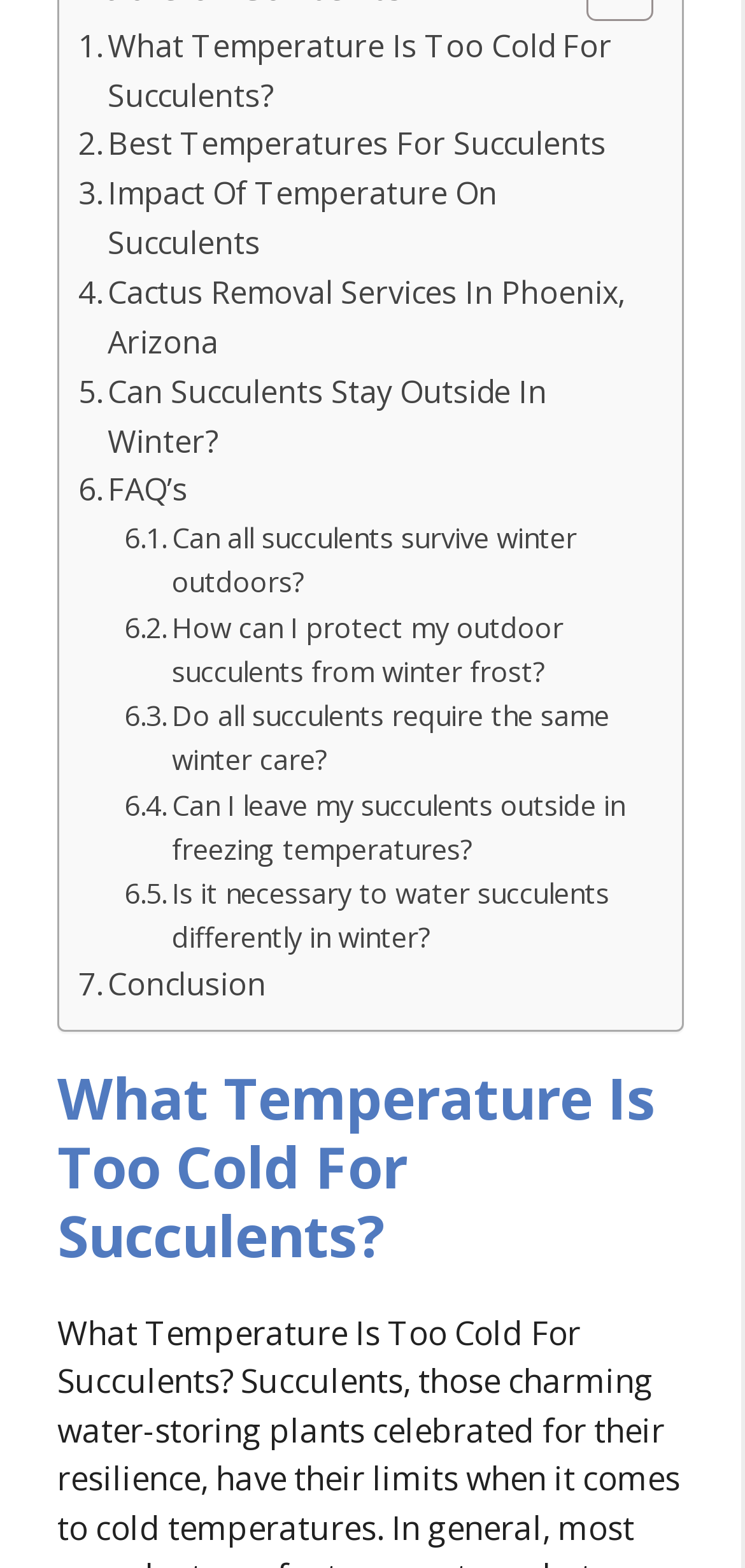Kindly determine the bounding box coordinates for the clickable area to achieve the given instruction: "View the 'Can Succulents Stay Outside In Winter?' page".

[0.105, 0.235, 0.864, 0.298]